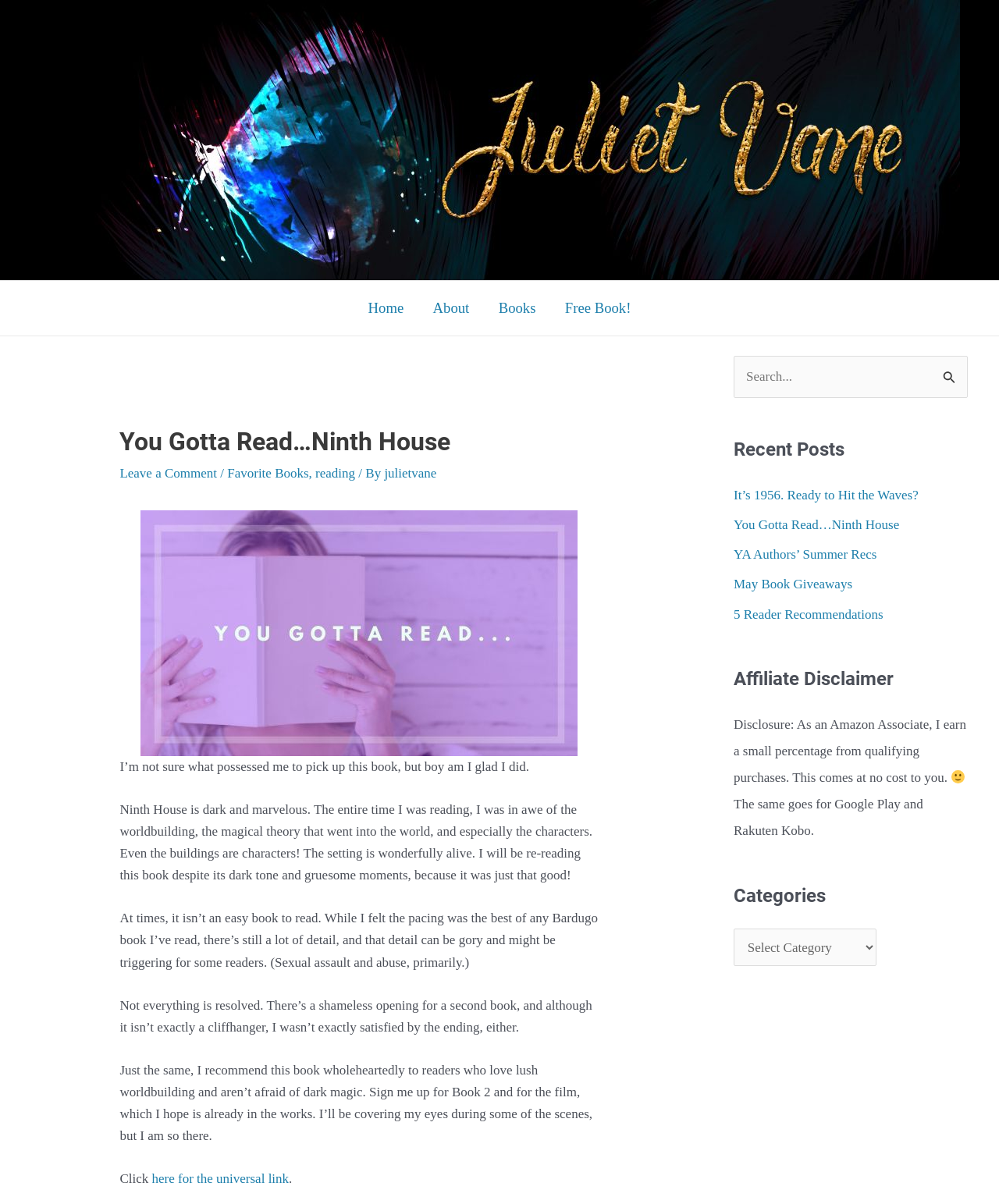Refer to the image and provide an in-depth answer to the question: 
What is the affiliate disclaimer about?

The answer can be found by examining the Affiliate Disclaimer section which states that the website earns a small percentage from qualifying purchases made through affiliate links. This disclaimer is located at the bottom of the webpage and is intended to inform users about the website's affiliate relationships.